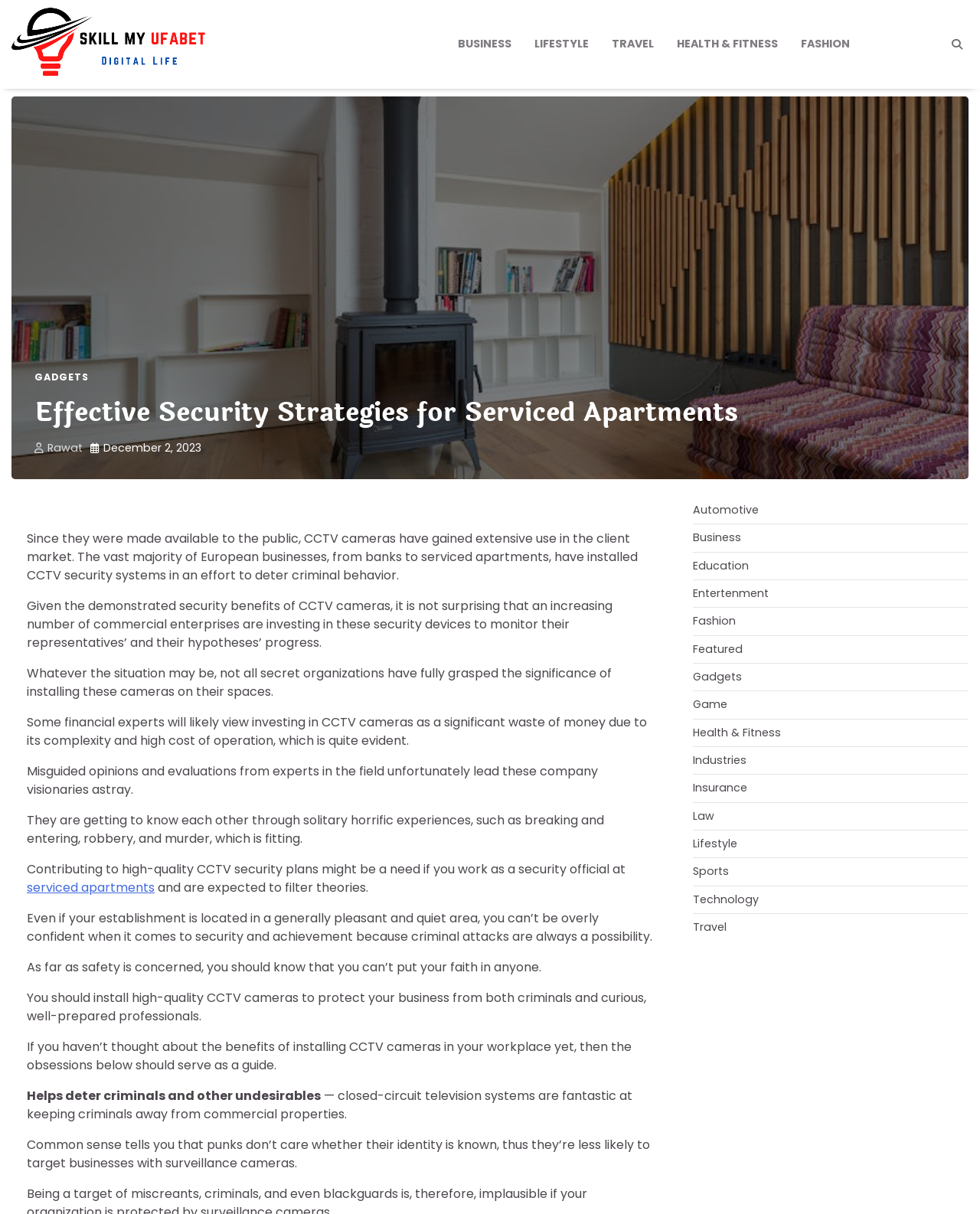Determine the bounding box for the UI element as described: "Travel". The coordinates should be represented as four float numbers between 0 and 1, formatted as [left, top, right, bottom].

[0.612, 0.02, 0.679, 0.053]